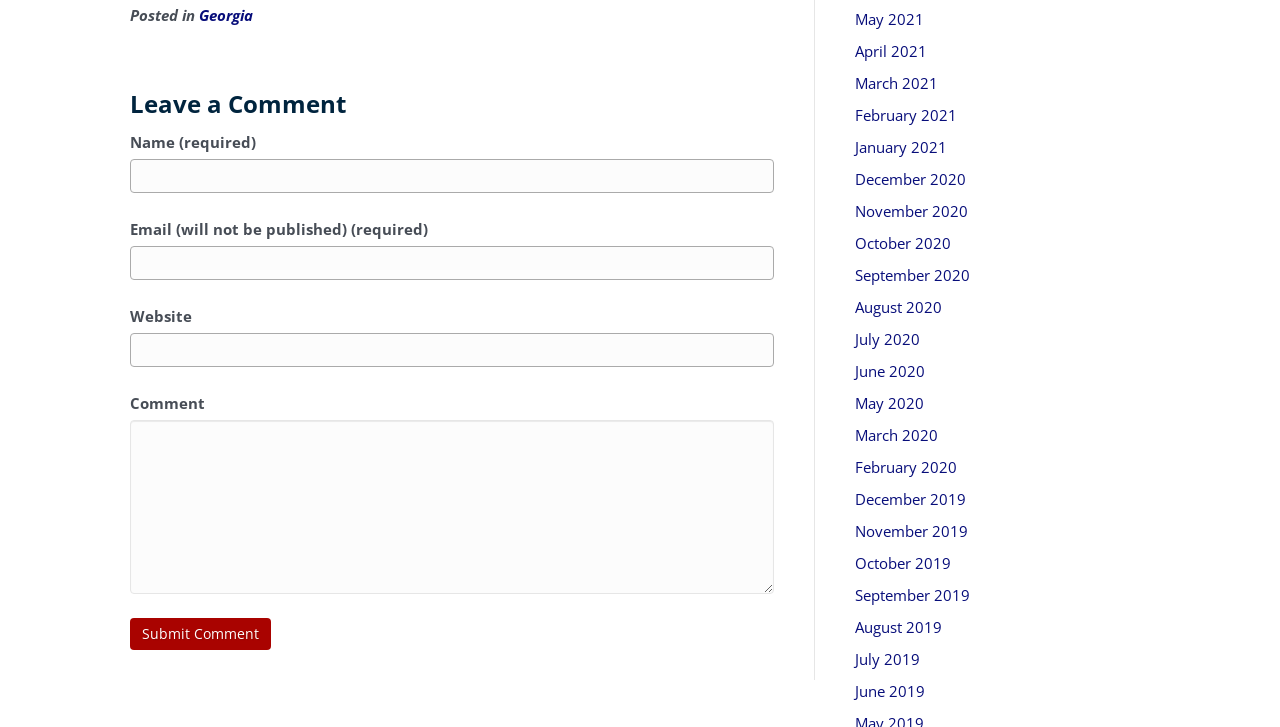Indicate the bounding box coordinates of the element that needs to be clicked to satisfy the following instruction: "Click the submit comment button". The coordinates should be four float numbers between 0 and 1, i.e., [left, top, right, bottom].

[0.102, 0.851, 0.212, 0.895]